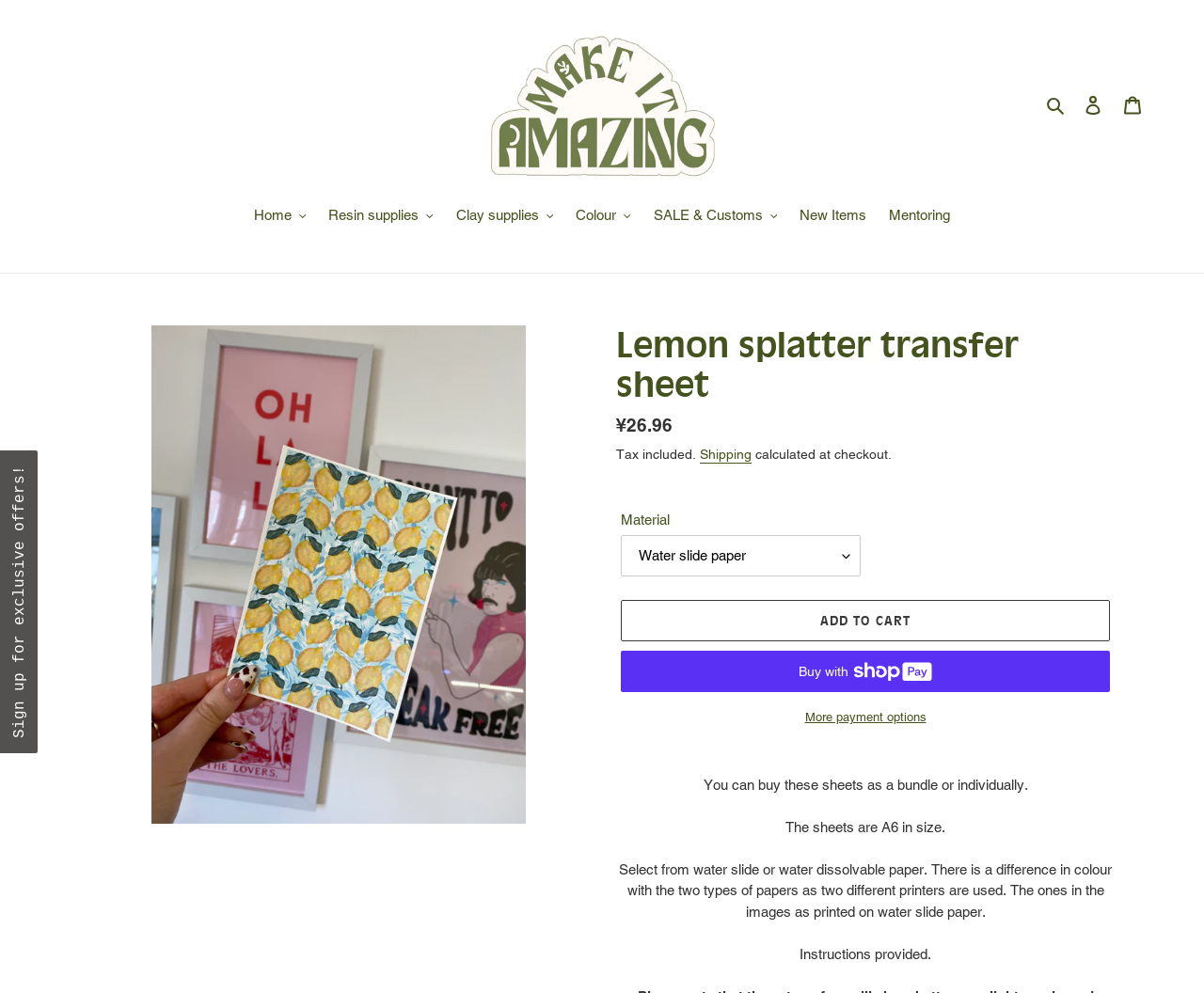Describe all the key features and sections of the webpage thoroughly.

This webpage is about a product called "Lemon splatter transfer sheet" on an e-commerce website "Make It Amazing". At the top, there is a navigation menu with buttons for "Home", "Resin supplies", "Clay supplies", "Colour", "SALE & Customs", and links to "New Items" and "Mentoring". 

On the left side, there is a marketing and promotions tab with a button to "Sign up for exclusive offers!". 

The main content of the page is about the product, featuring an image of the "Lemon splatter transfer sheet" on the left side. The product name is also displayed as a heading. Below the image, there is a description list with the regular price of ¥26.96, and a note that tax is included. 

Further down, there is information about shipping, which is calculated at checkout. The product's material can be selected from a combo box, and there are buttons to "Add to cart" and "Buy now with ShopPay". 

Below the product information, there are three paragraphs of text describing the product. The first paragraph explains that the sheets can be bought as a bundle or individually. The second paragraph states that the sheets are A6 in size. The third paragraph provides more details about the product, including the difference in color between water slide and water dissolvable paper, and that instructions are provided.